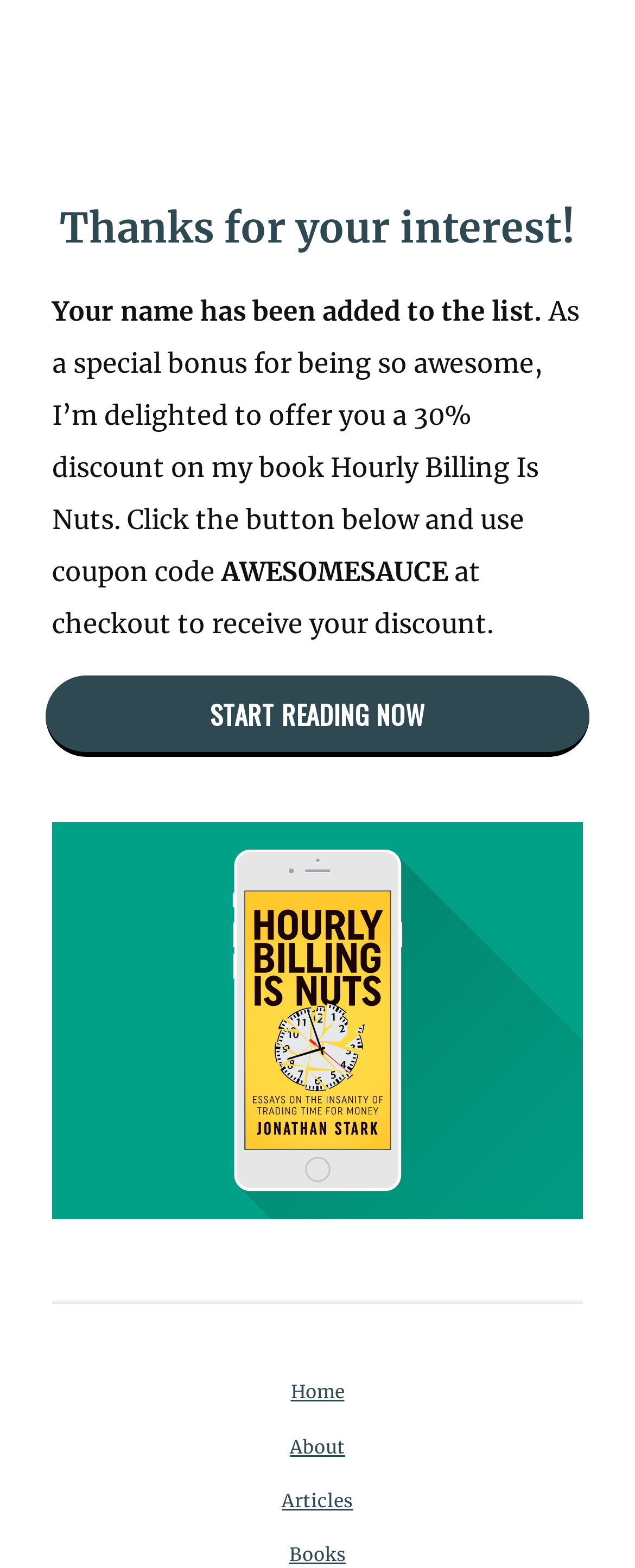Locate the bounding box coordinates of the UI element described by: "About". The bounding box coordinates should consist of four float numbers between 0 and 1, i.e., [left, top, right, bottom].

[0.168, 0.905, 0.832, 0.94]